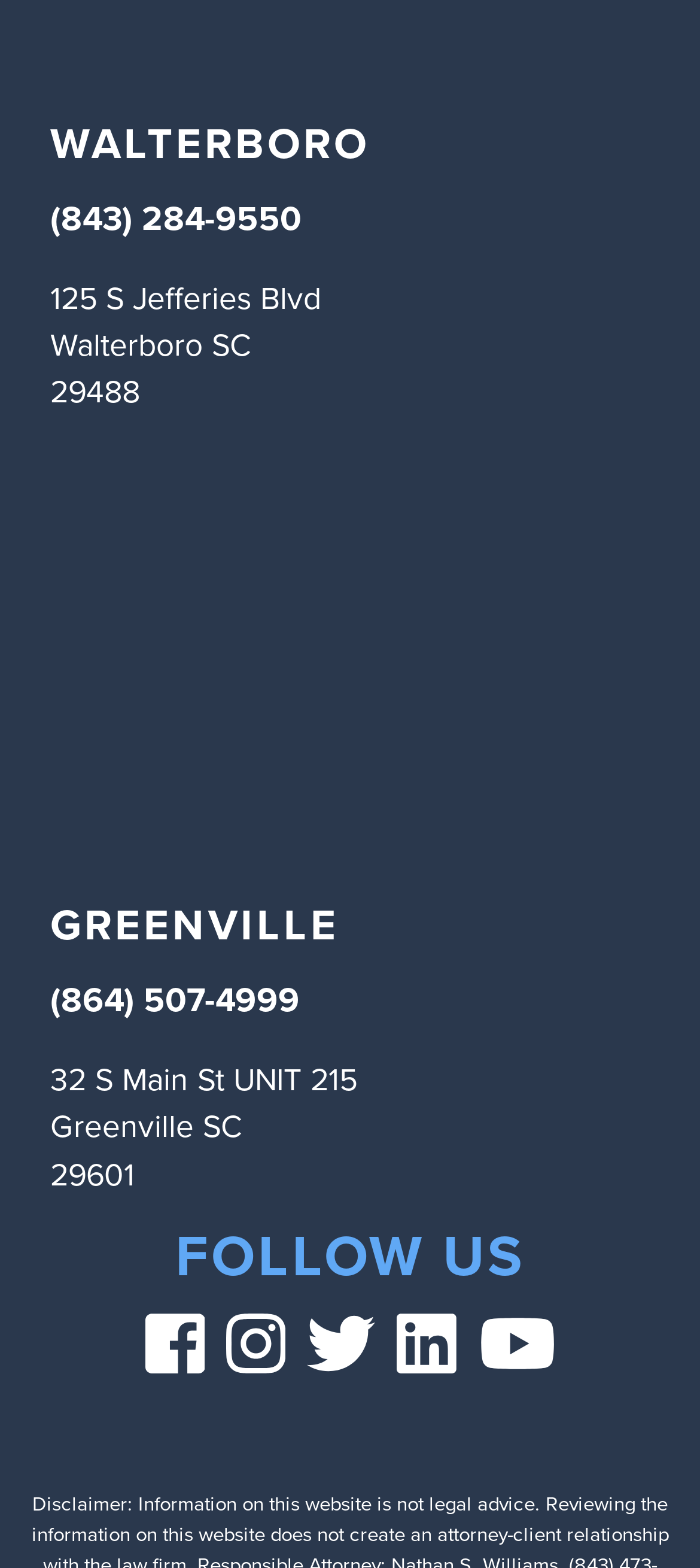Reply to the question with a brief word or phrase: What is the zip code of the Walterboro location?

29488